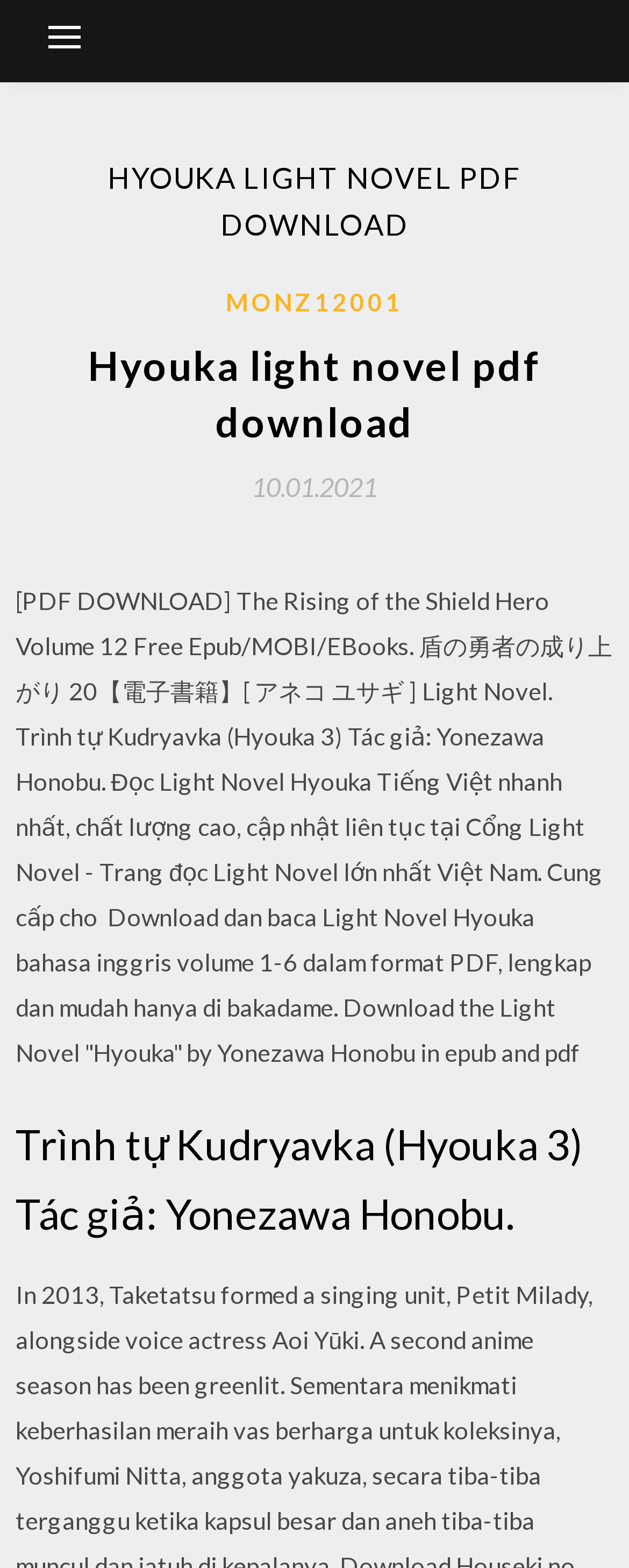Bounding box coordinates are to be given in the format (top-left x, top-left y, bottom-right x, bottom-right y). All values must be floating point numbers between 0 and 1. Provide the bounding box coordinate for the UI element described as: 10.01.202110.01.2021

[0.4, 0.301, 0.6, 0.32]